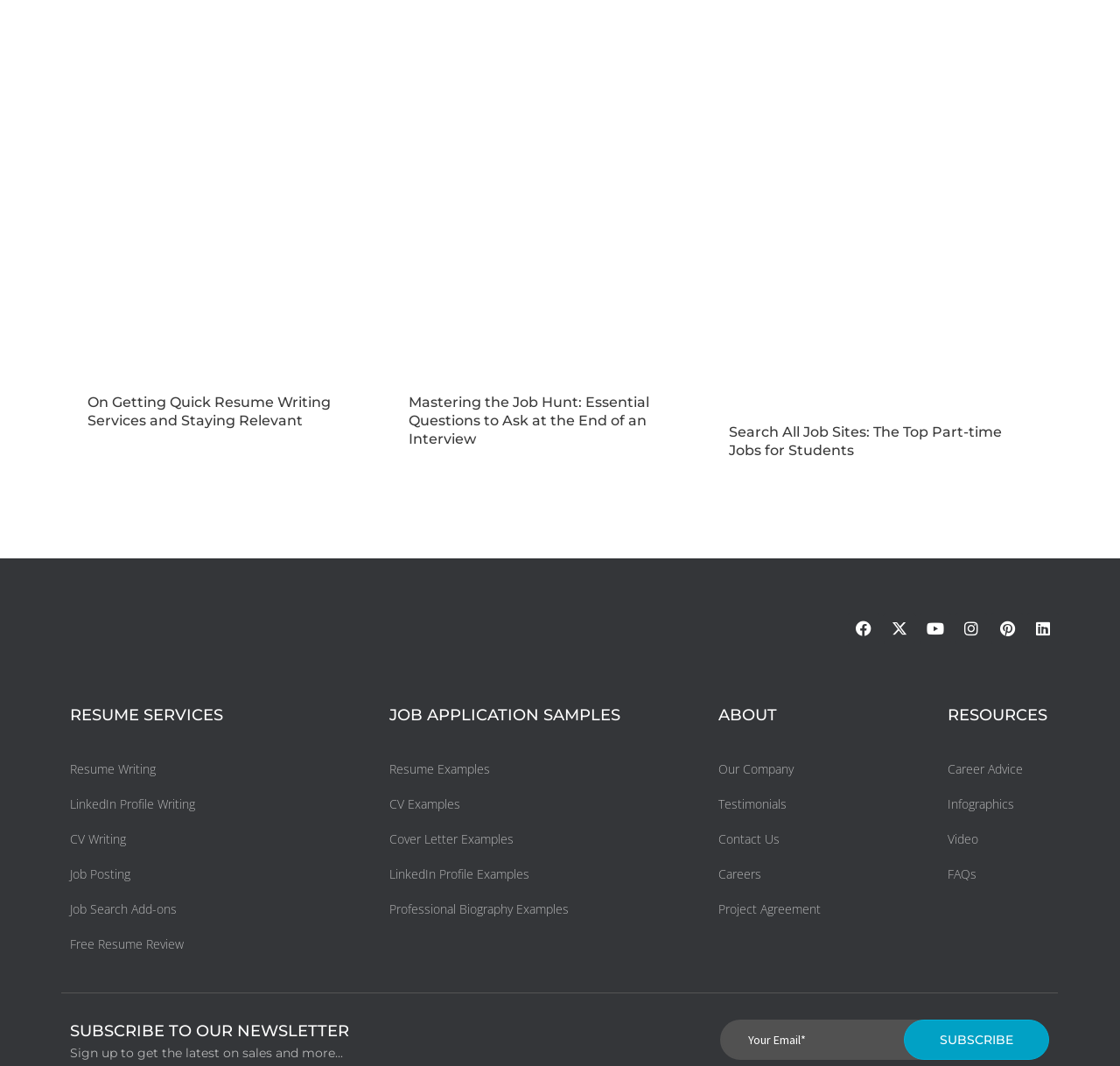Provide a one-word or short-phrase answer to the question:
What is the purpose of the textbox at the bottom of the webpage?

To enter email address